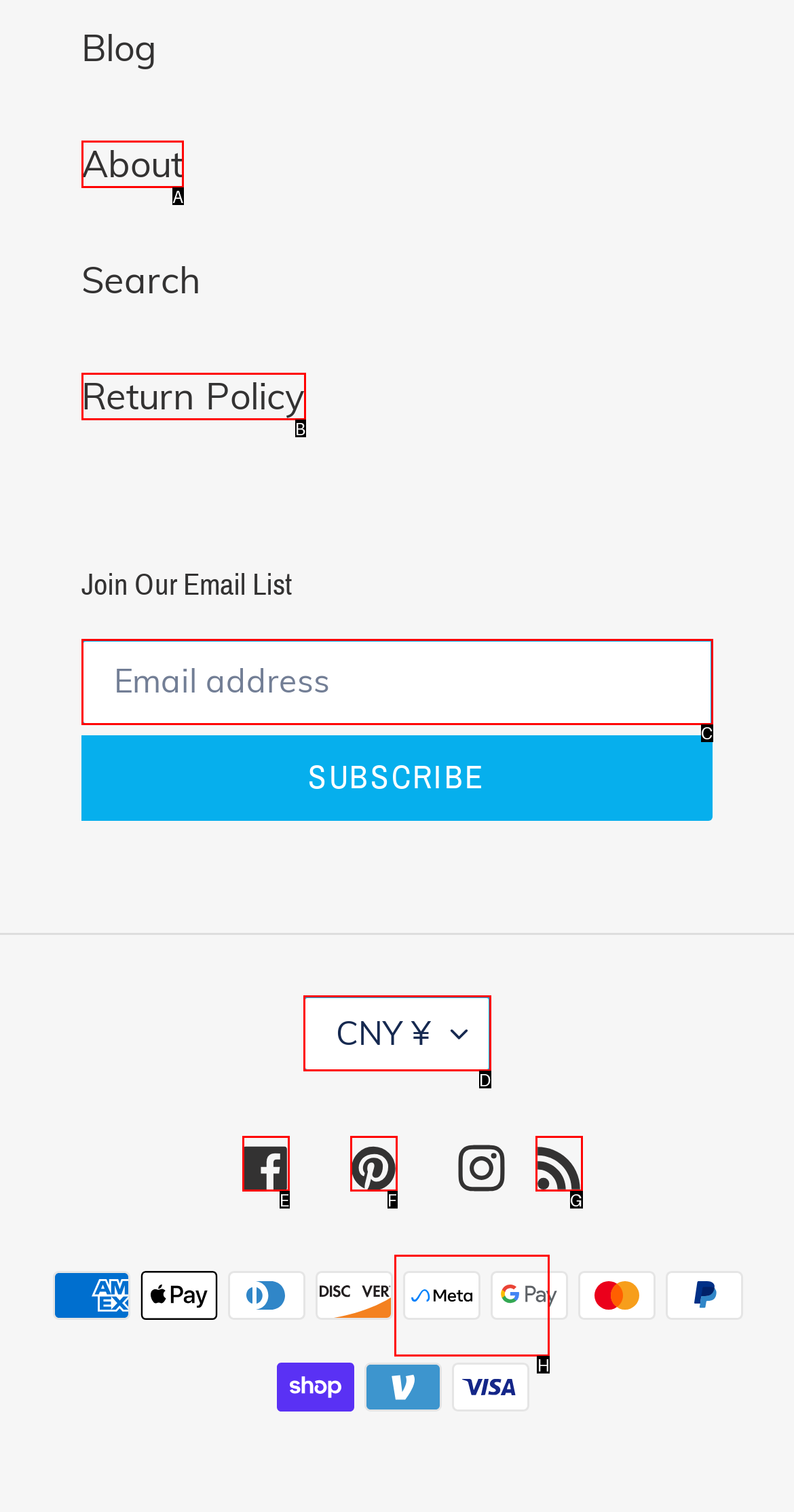Tell me the letter of the correct UI element to click for this instruction: Learn about departmental profiles. Answer with the letter only.

None